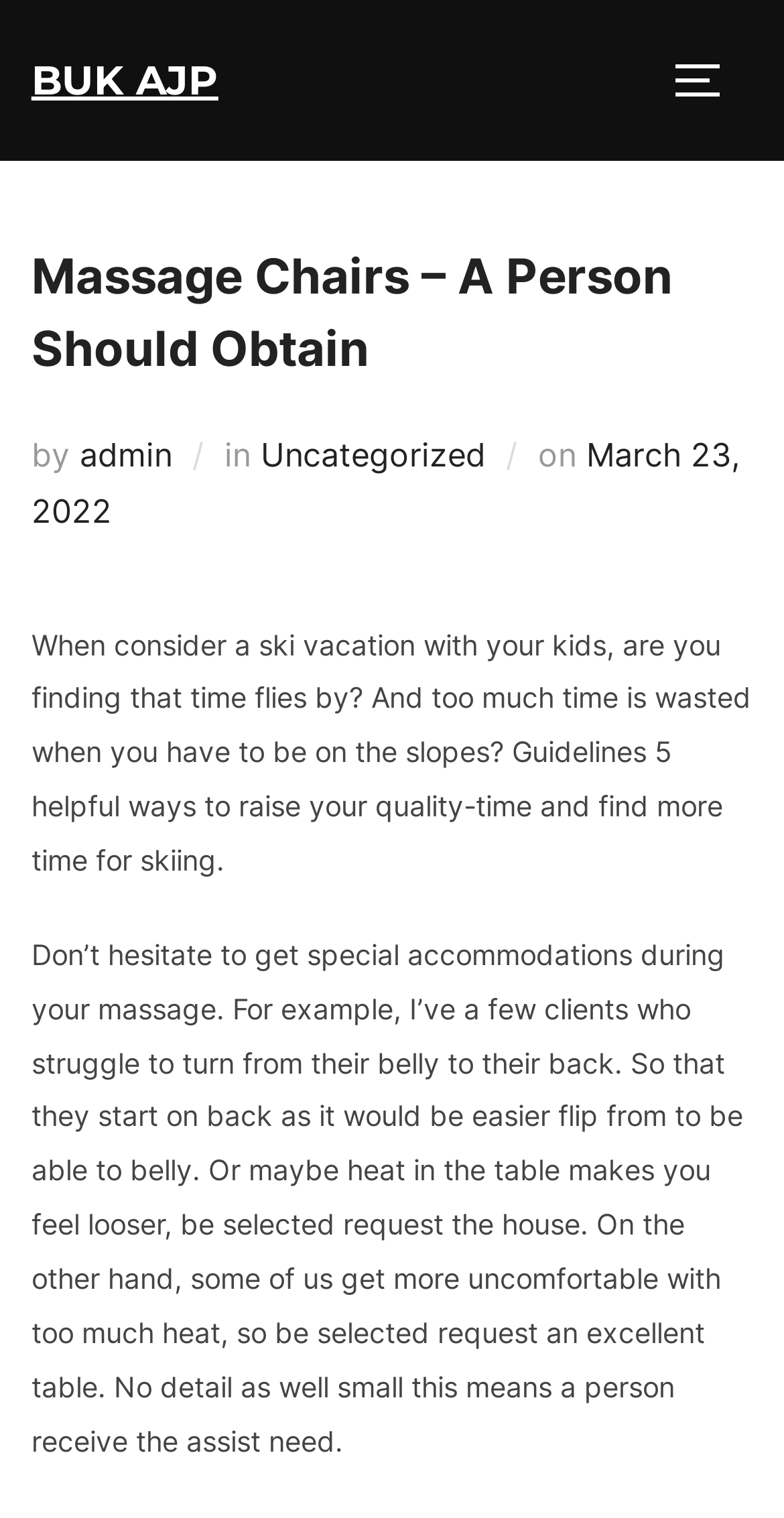Respond with a single word or phrase to the following question:
Who is the author of this article?

admin